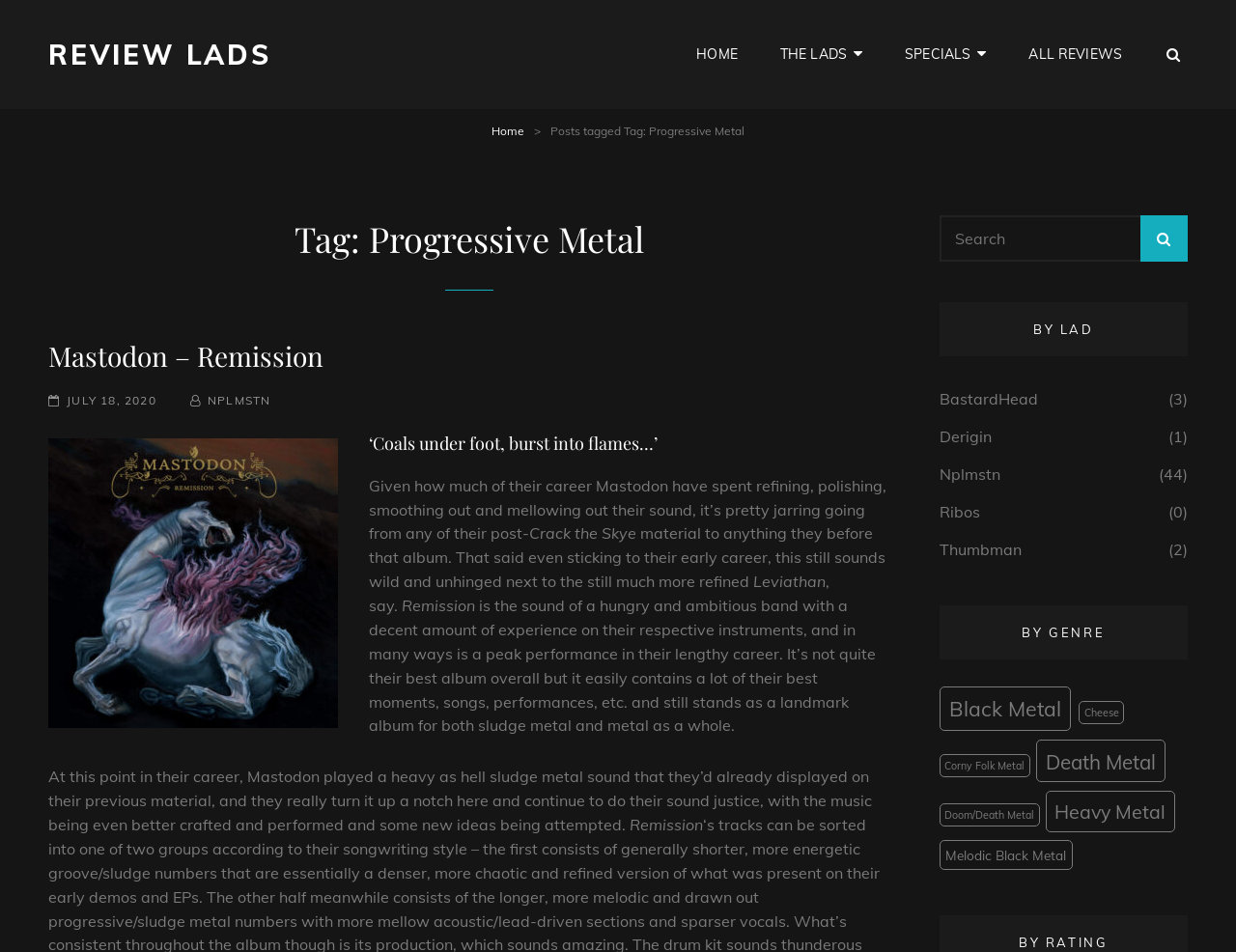Identify the bounding box for the UI element described as: "Specials". Ensure the coordinates are four float numbers between 0 and 1, formatted as [left, top, right, bottom].

[0.717, 0.014, 0.814, 0.099]